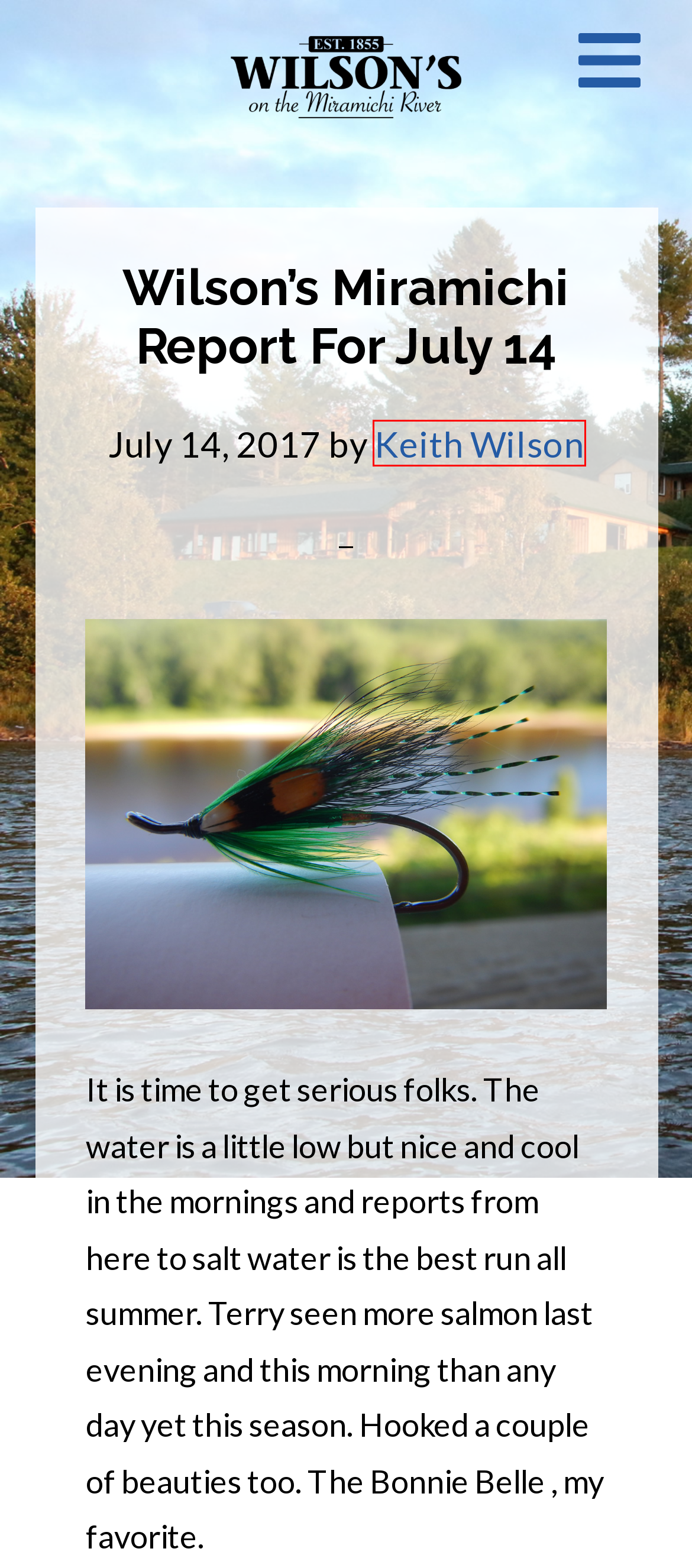You are given a screenshot of a webpage with a red rectangle bounding box. Choose the best webpage description that matches the new webpage after clicking the element in the bounding box. Here are the candidates:
A. Keith Wilson, Author at Wilson's Sporting Camps
B. Miramichi River salmon, trout and bass fishing
C. Wilson's Blog Archives - Wilson's Sporting Camps
D. ORV Tours - Wilson's Sporting Camps
E. Snowmobile destination with tours on groomed trail in central New Brunswick
F. Weddings at Wilson's Retreat - Wilson's Sporting Camps
G. Miramichi River corporate retreat, team building and meeting facility
H. Wilson's Sporting Camps - New Brunswick, Canada

A